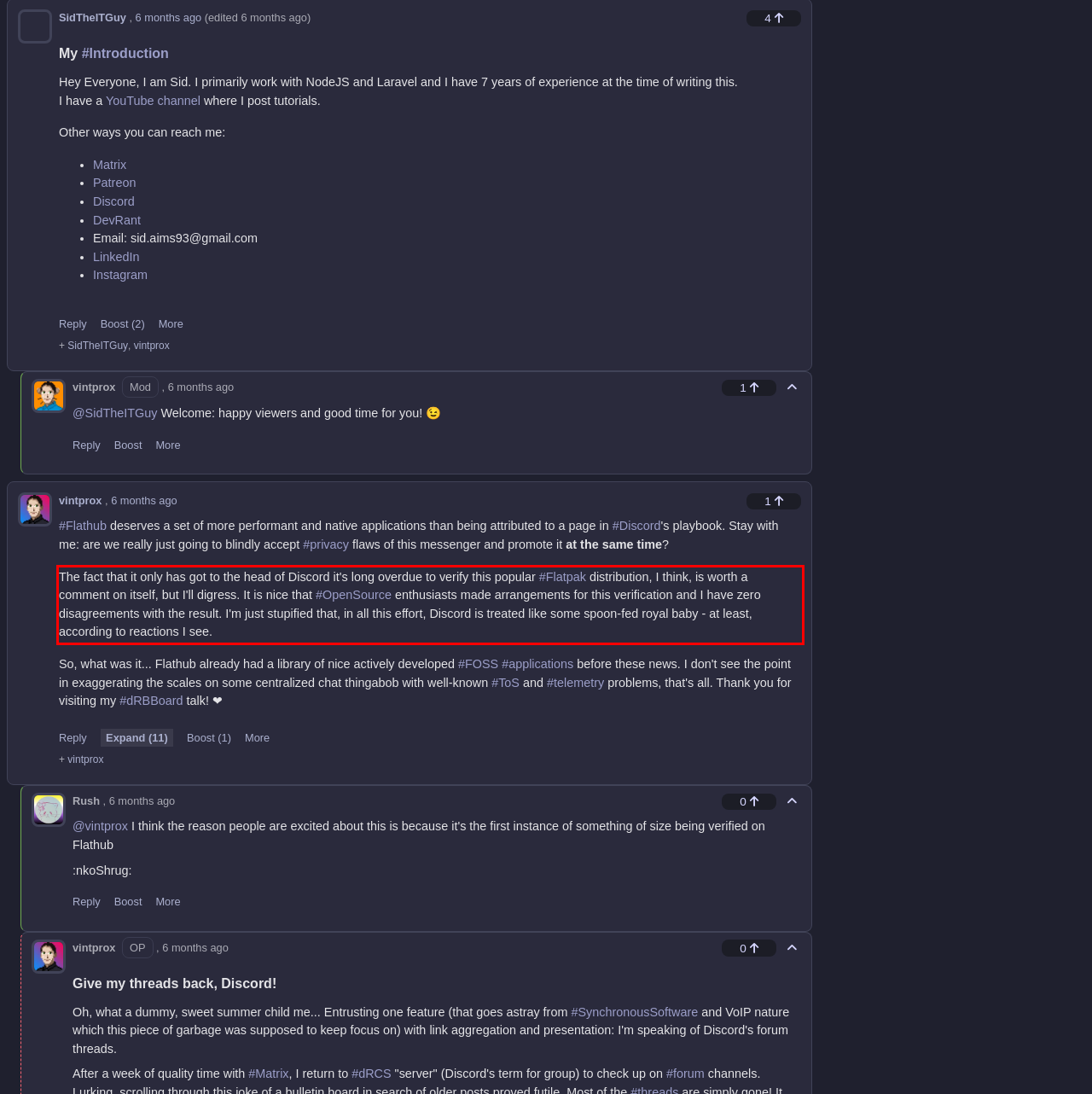Please identify and extract the text content from the UI element encased in a red bounding box on the provided webpage screenshot.

The fact that it only has got to the head of Discord it's long overdue to verify this popular #Flatpak distribution, I think, is worth a comment on itself, but I'll digress. It is nice that #OpenSource enthusiasts made arrangements for this verification and I have zero disagreements with the result. I'm just stupified that, in all this effort, Discord is treated like some spoon-fed royal baby - at least, according to reactions I see.